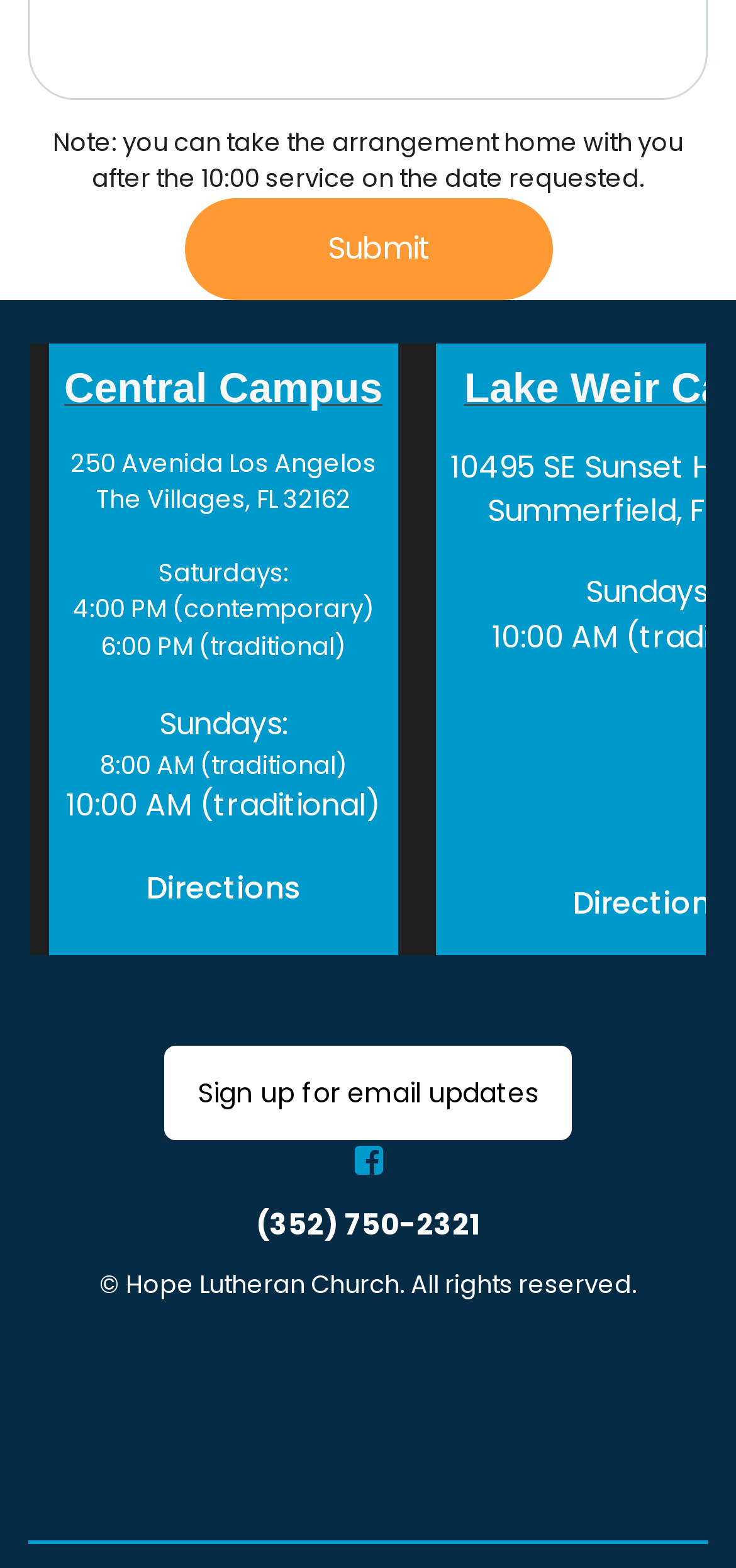What is the purpose of the button at the top of the page?
From the image, respond with a single word or phrase.

Submit